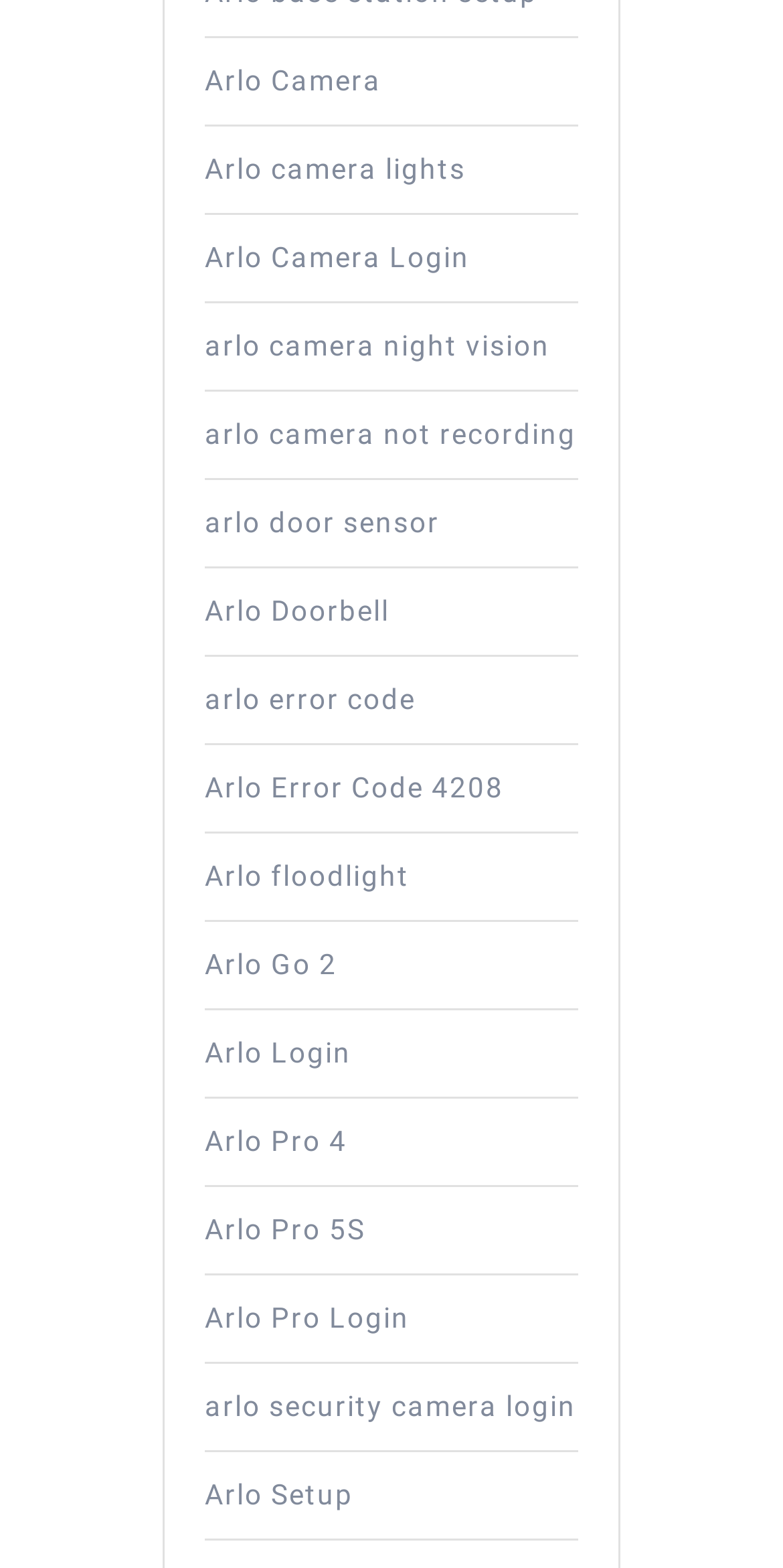Identify the bounding box coordinates of the part that should be clicked to carry out this instruction: "Check Arlo Pro 4 details".

[0.262, 0.717, 0.444, 0.737]